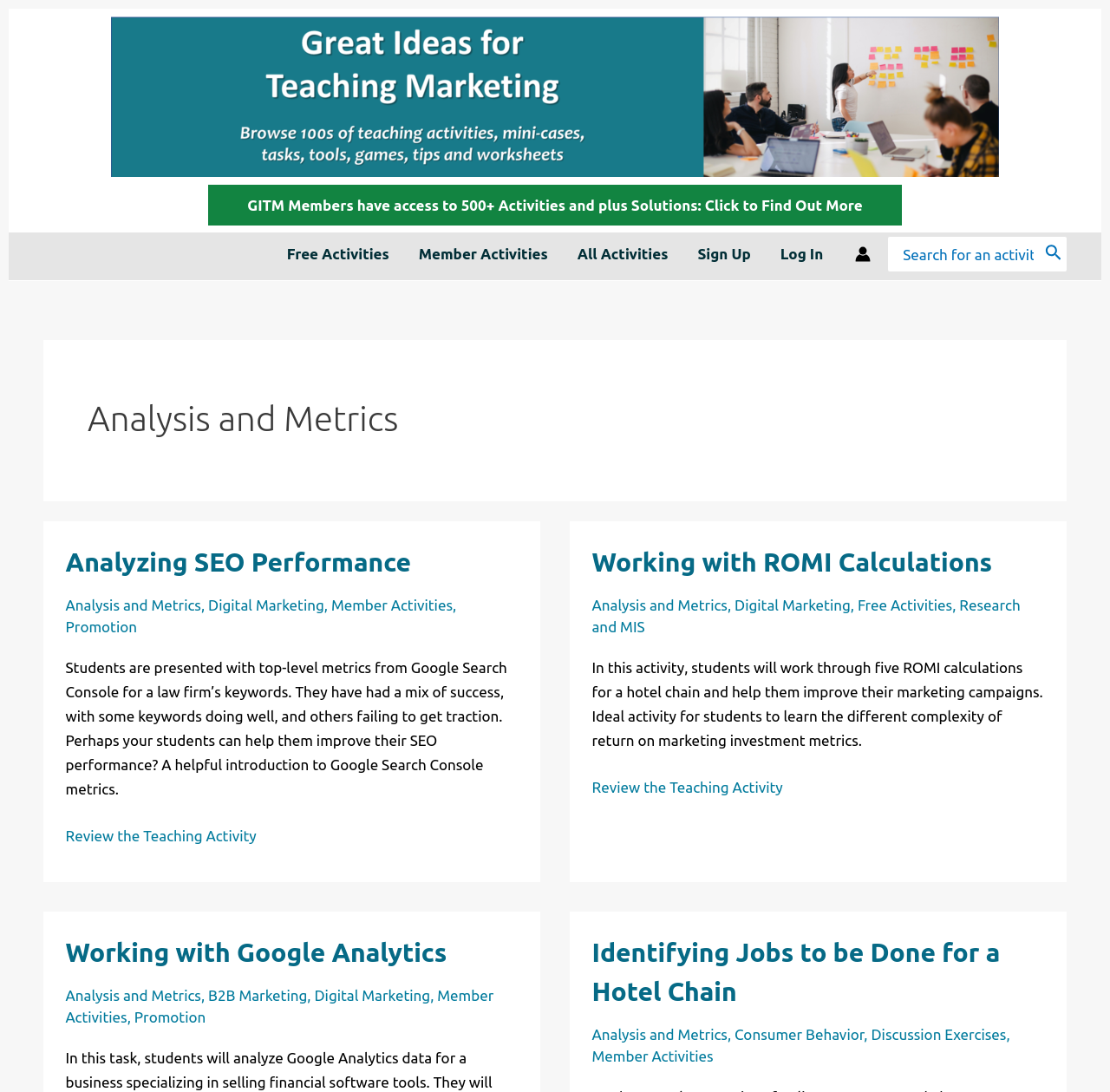What is the purpose of the search box?
Refer to the image and provide a concise answer in one word or phrase.

Search for an activity